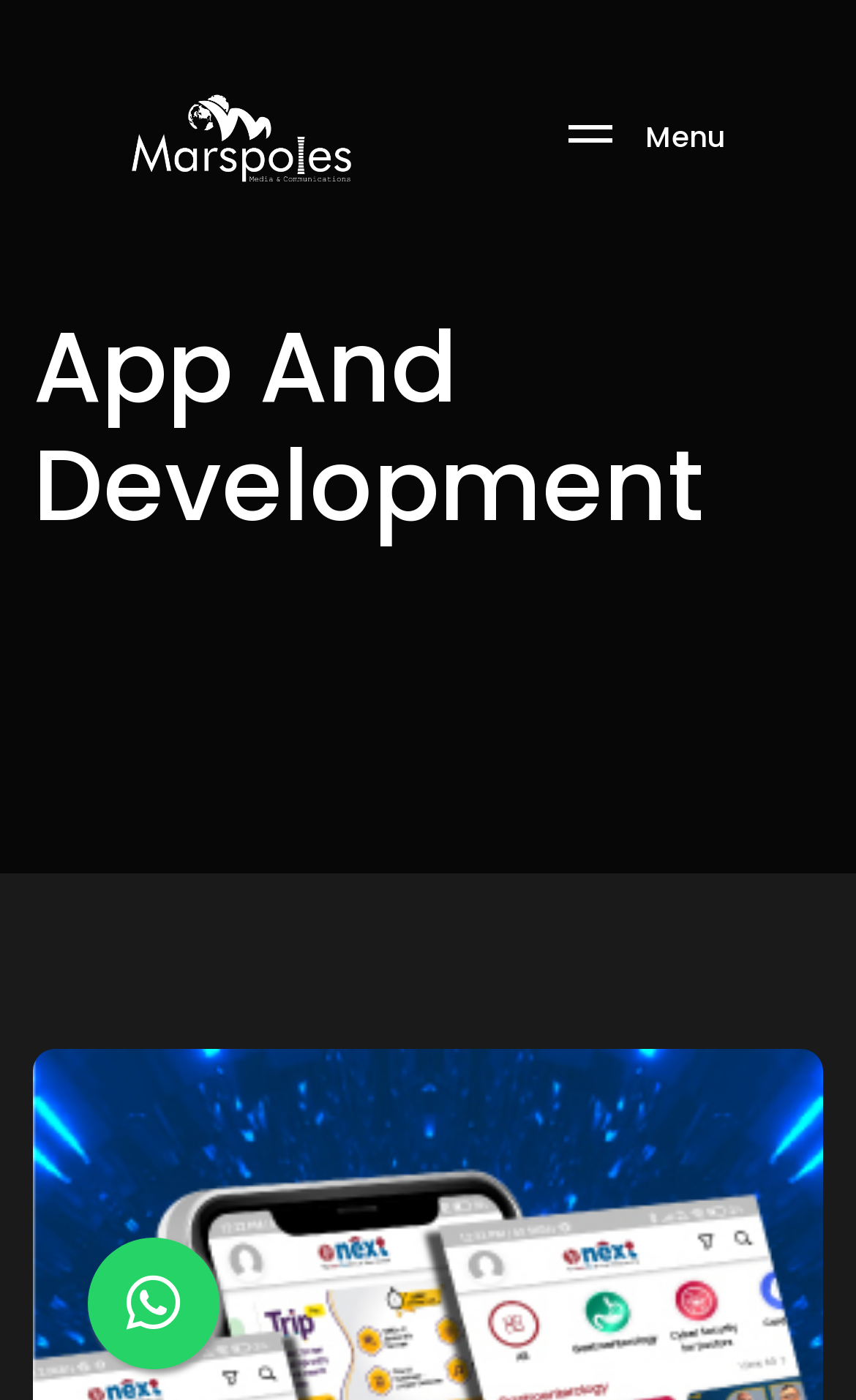Find the bounding box coordinates for the HTML element specified by: "parent_node: Menu".

[0.103, 0.884, 0.256, 0.978]